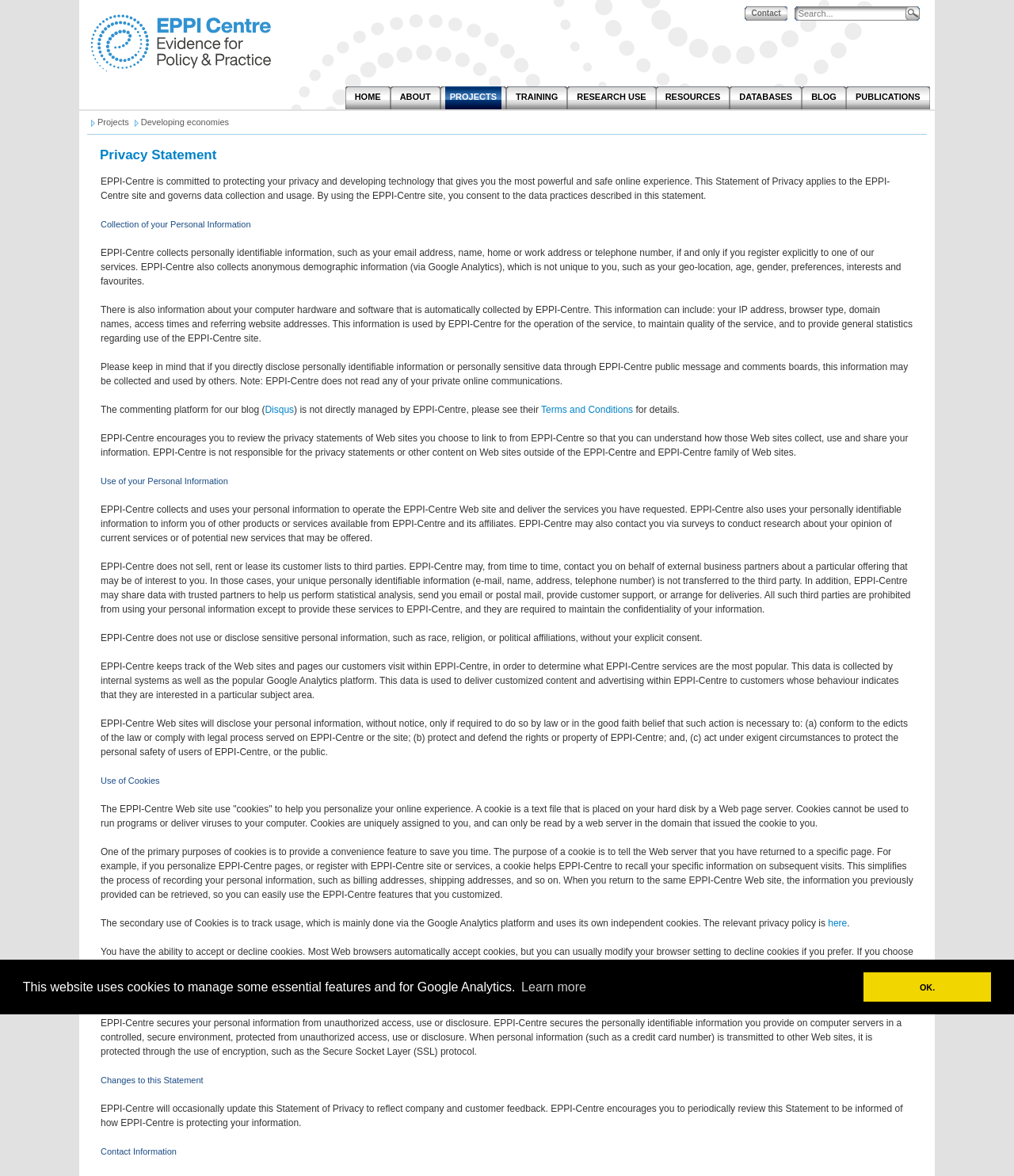Based on the image, provide a detailed and complete answer to the question: 
What are the main sections of the website?

I examined the layout table row containing links to different sections of the website, including 'HOME', 'ABOUT', 'PROJECTS', 'TRAINING', 'RESEARCH USE', 'RESOURCES', 'DATABASES', 'BLOG', and 'PUBLICATIONS'. These are likely the main sections of the website.